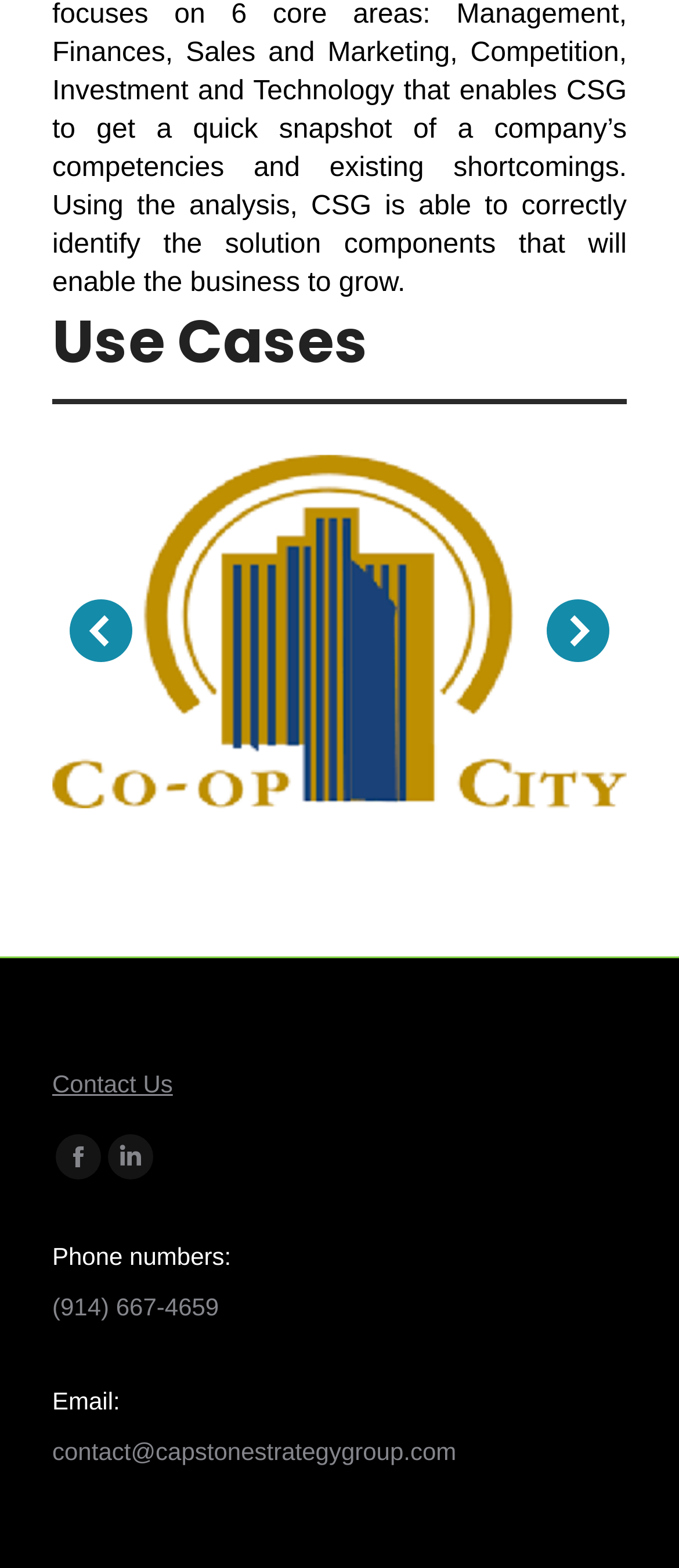What is the phone number?
With the help of the image, please provide a detailed response to the question.

I found the phone number by looking at the section that says 'Phone numbers:' and then reading the number that follows, which is (914) 667-4659.